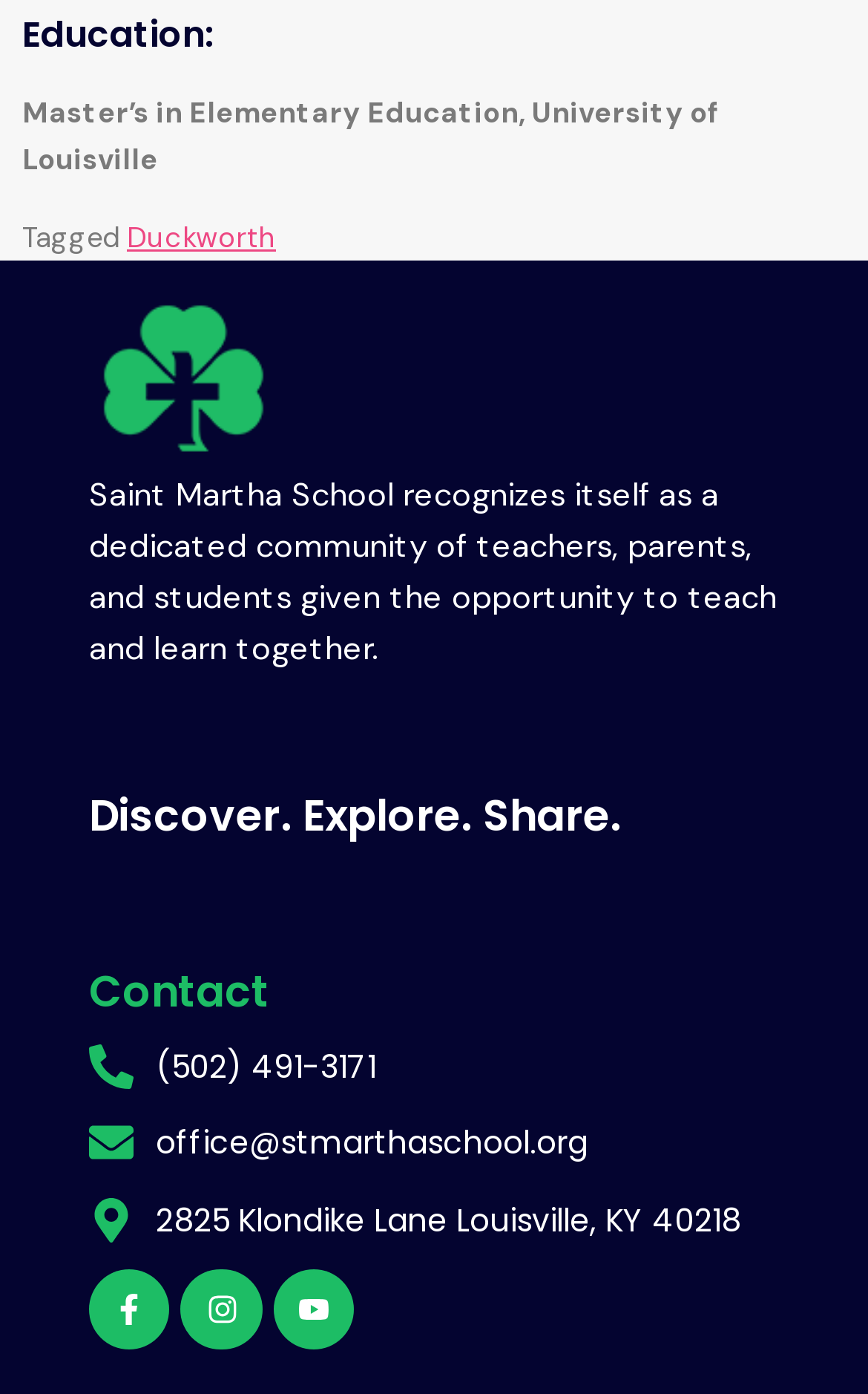Find the bounding box coordinates for the HTML element specified by: "IP Policy".

None